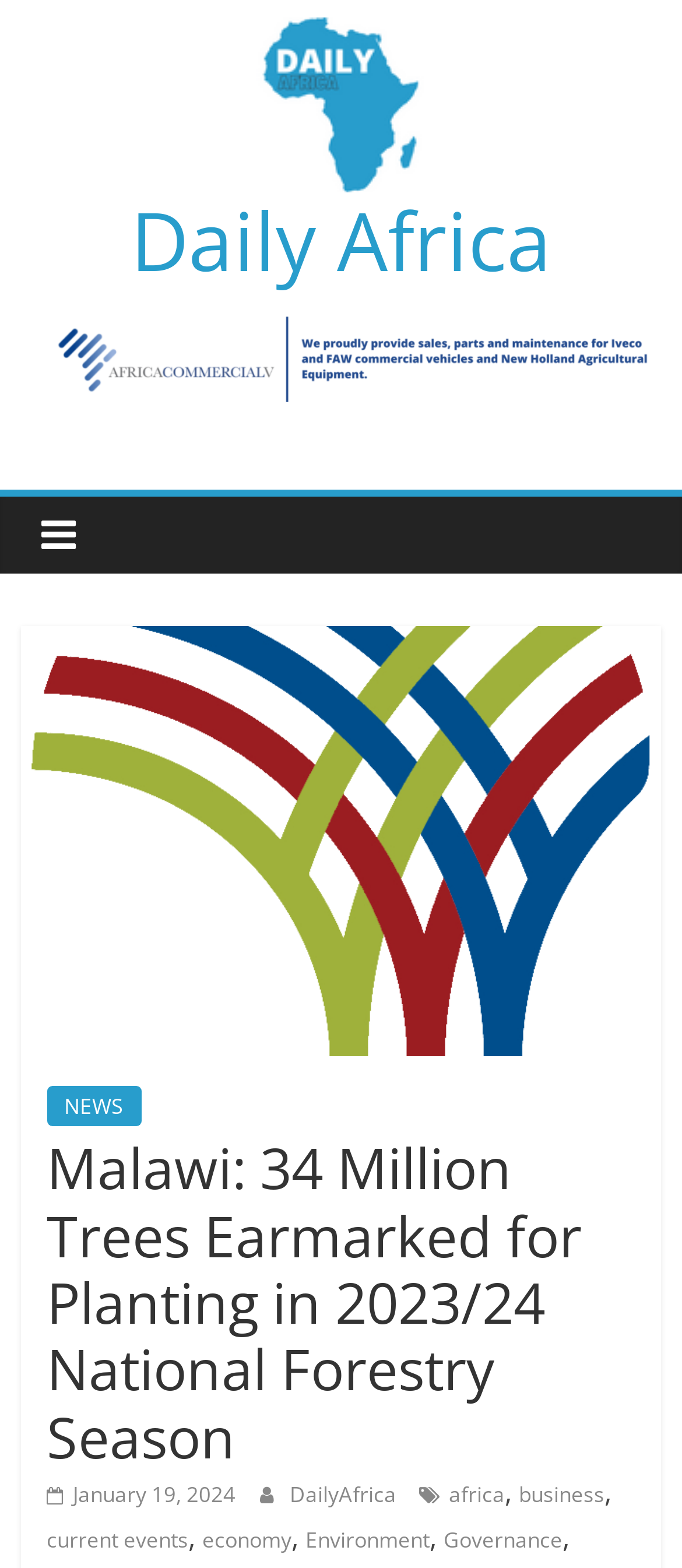Locate the primary heading on the webpage and return its text.

Malawi: 34 Million Trees Earmarked for Planting in 2023/24 National Forestry Season